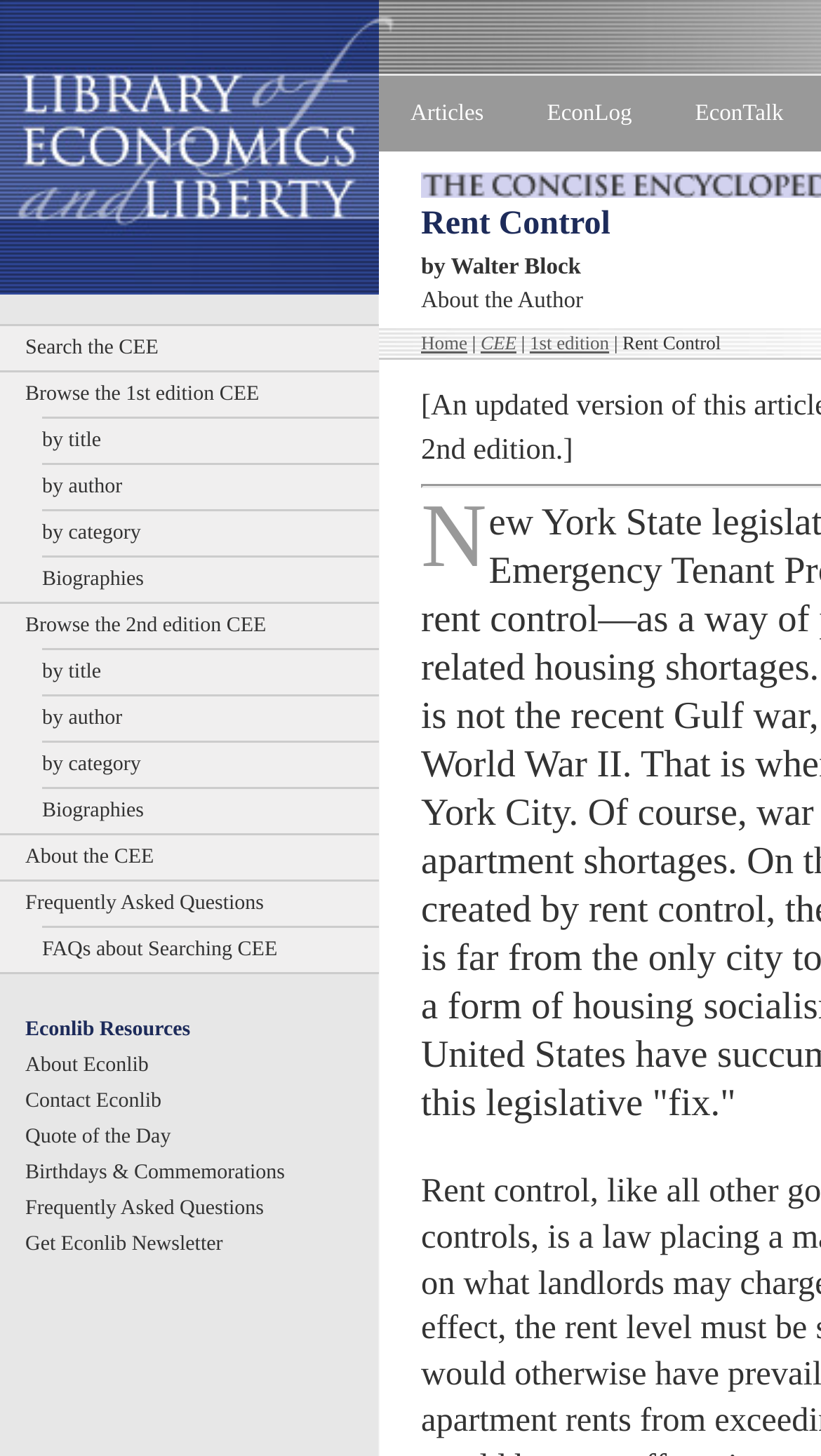Please specify the bounding box coordinates of the clickable section necessary to execute the following command: "Read the article about 'Rent Control'".

[0.748, 0.228, 0.878, 0.243]